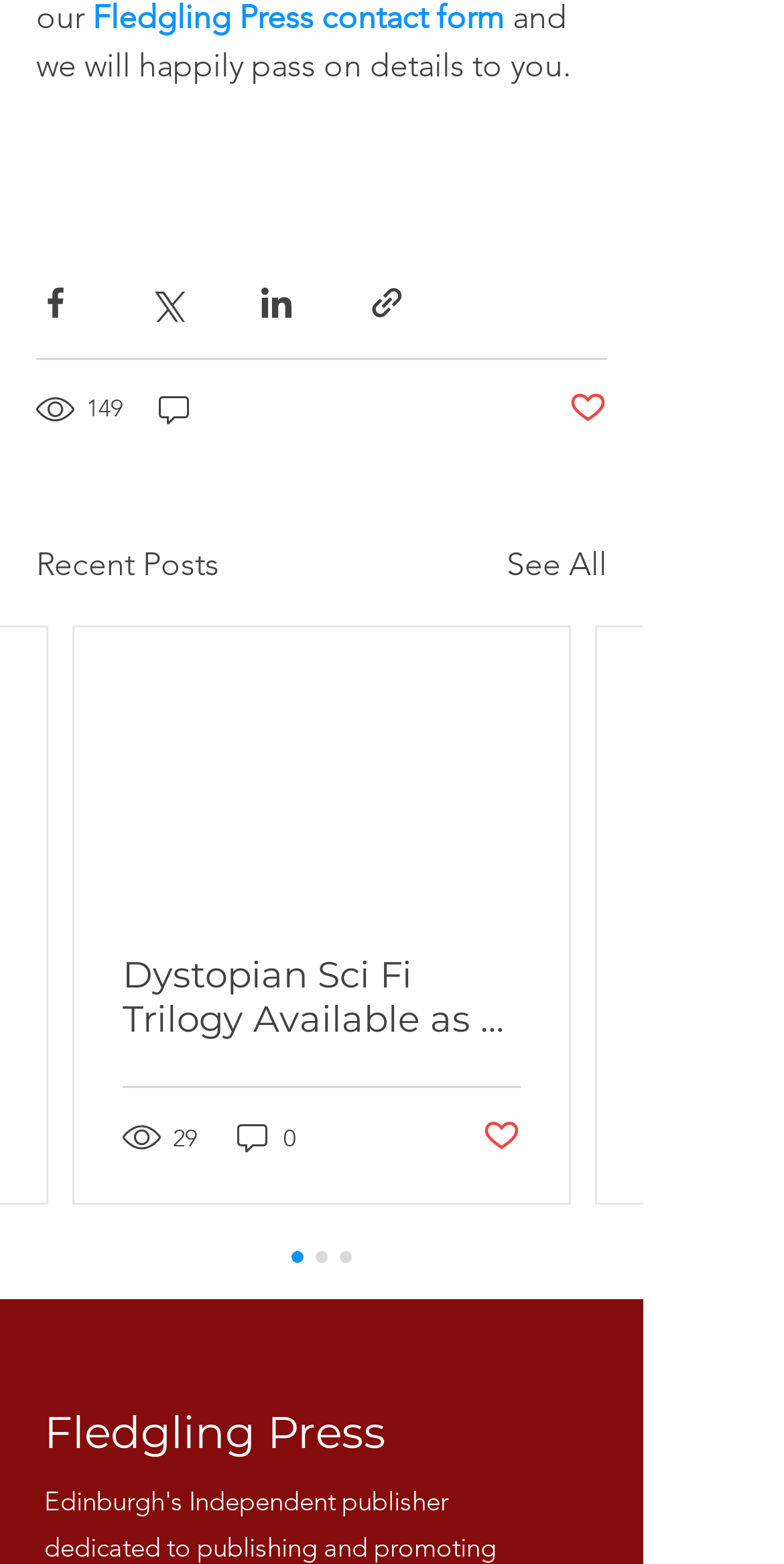Show the bounding box coordinates for the element that needs to be clicked to execute the following instruction: "Read the article". Provide the coordinates in the form of four float numbers between 0 and 1, i.e., [left, top, right, bottom].

[0.095, 0.401, 0.726, 0.579]